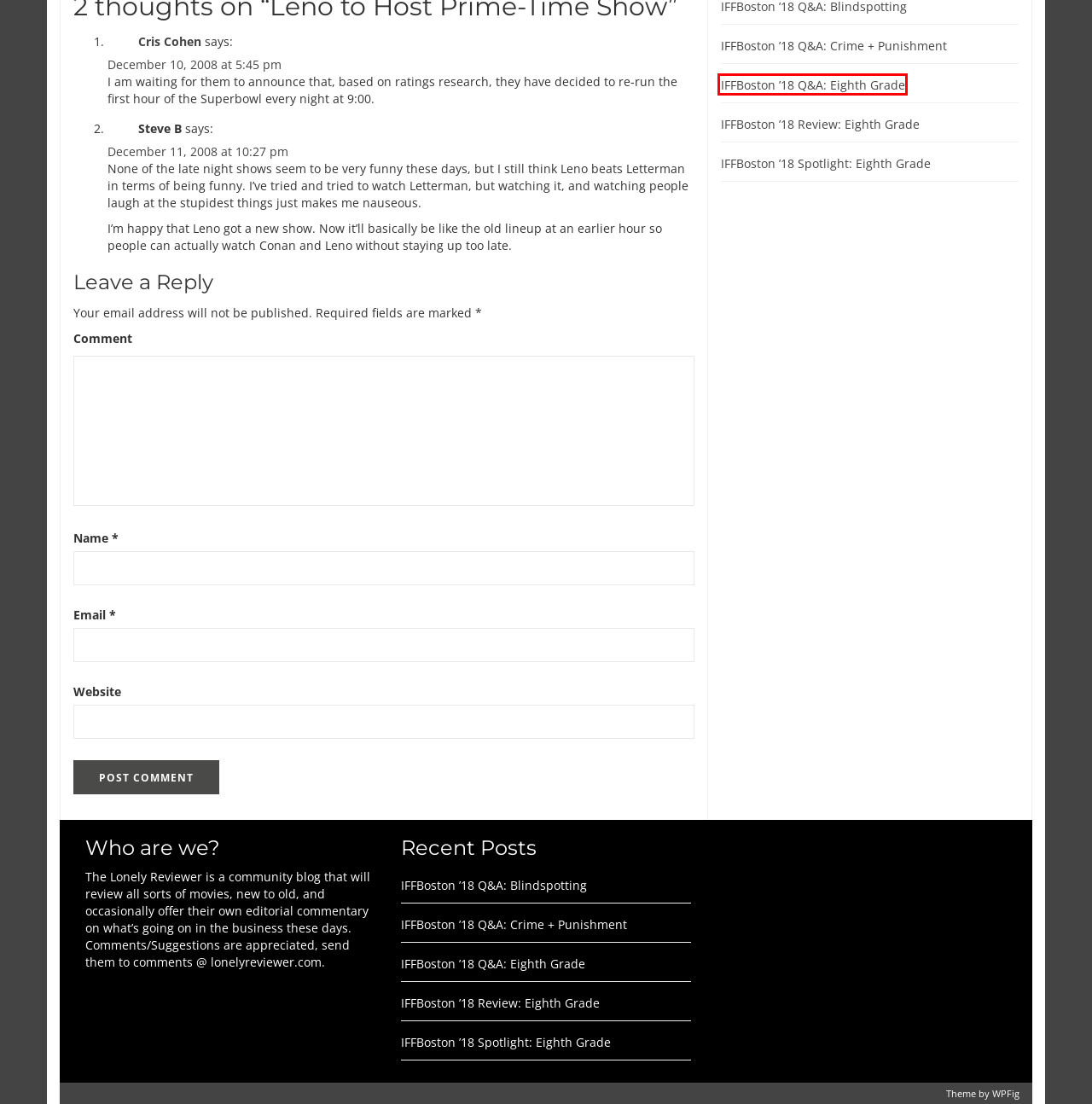Examine the screenshot of a webpage with a red rectangle bounding box. Select the most accurate webpage description that matches the new webpage after clicking the element within the bounding box. Here are the candidates:
A. IFFBoston ’18 Spotlight: Eighth Grade – Lonely Reviewer.com
B. IFFBoston ’18 Q&A: Eighth Grade – Lonely Reviewer.com
C. IFFBoston ’18 Q&A: Crime + Punishment – Lonely Reviewer.com
D. WPFig - Just another WordPress site
E. About – Lonely Reviewer.com
F. IFFBoston – Lonely Reviewer.com
G. IFFBoston ’18 Review: Eighth Grade – Lonely Reviewer.com
H. Lonely Reviewer.com

B